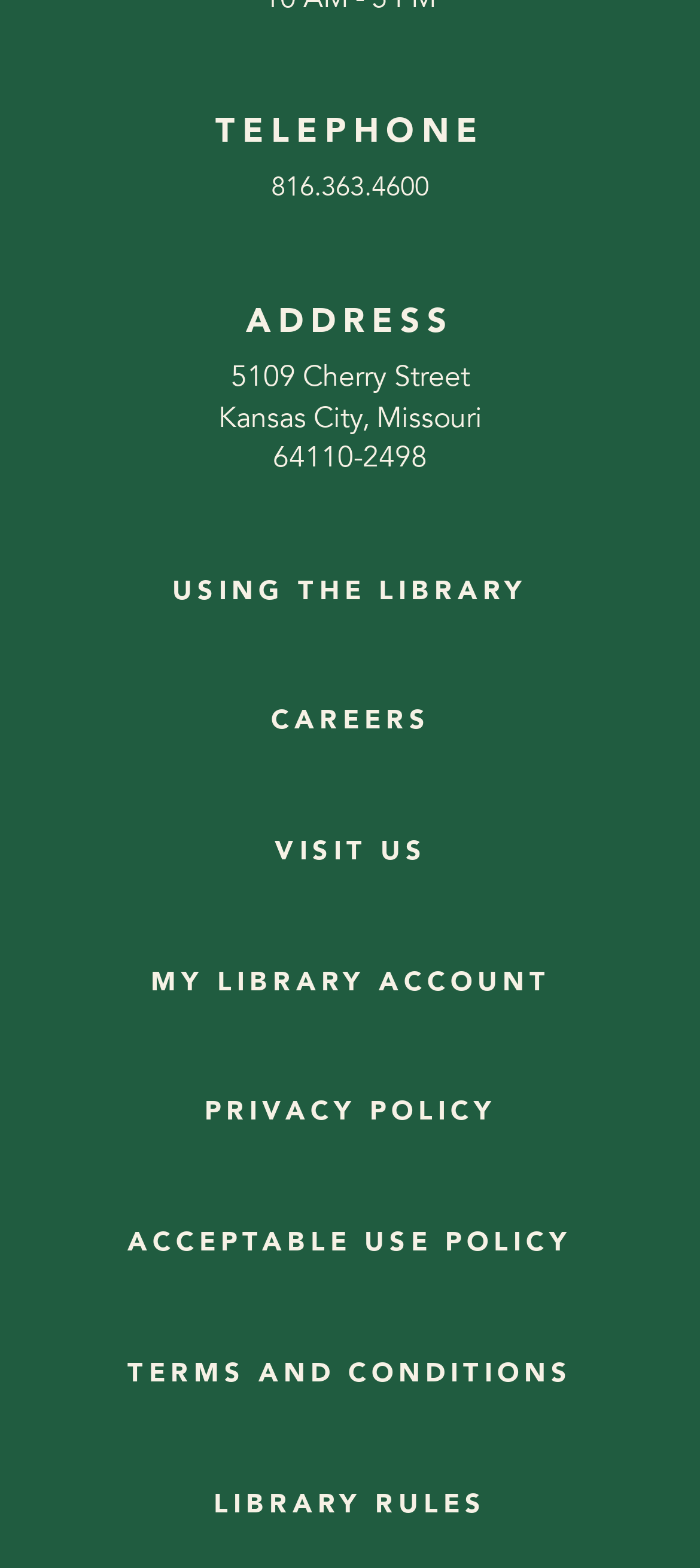Respond with a single word or phrase for the following question: 
What is the phone number of the library?

816.363.4600